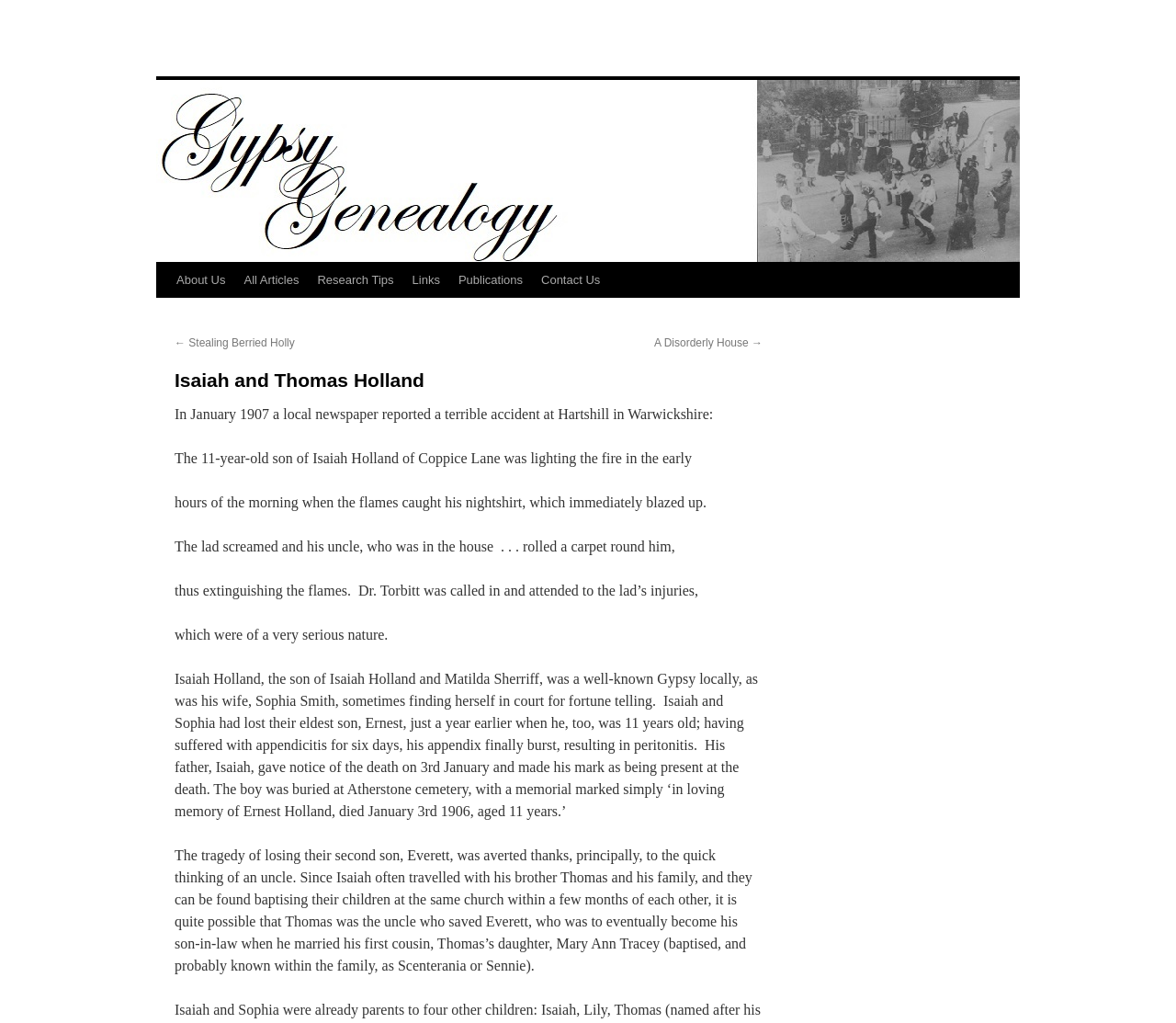Determine the bounding box coordinates of the element's region needed to click to follow the instruction: "Click on 'A Disorderly House →'". Provide these coordinates as four float numbers between 0 and 1, formatted as [left, top, right, bottom].

[0.556, 0.329, 0.648, 0.341]